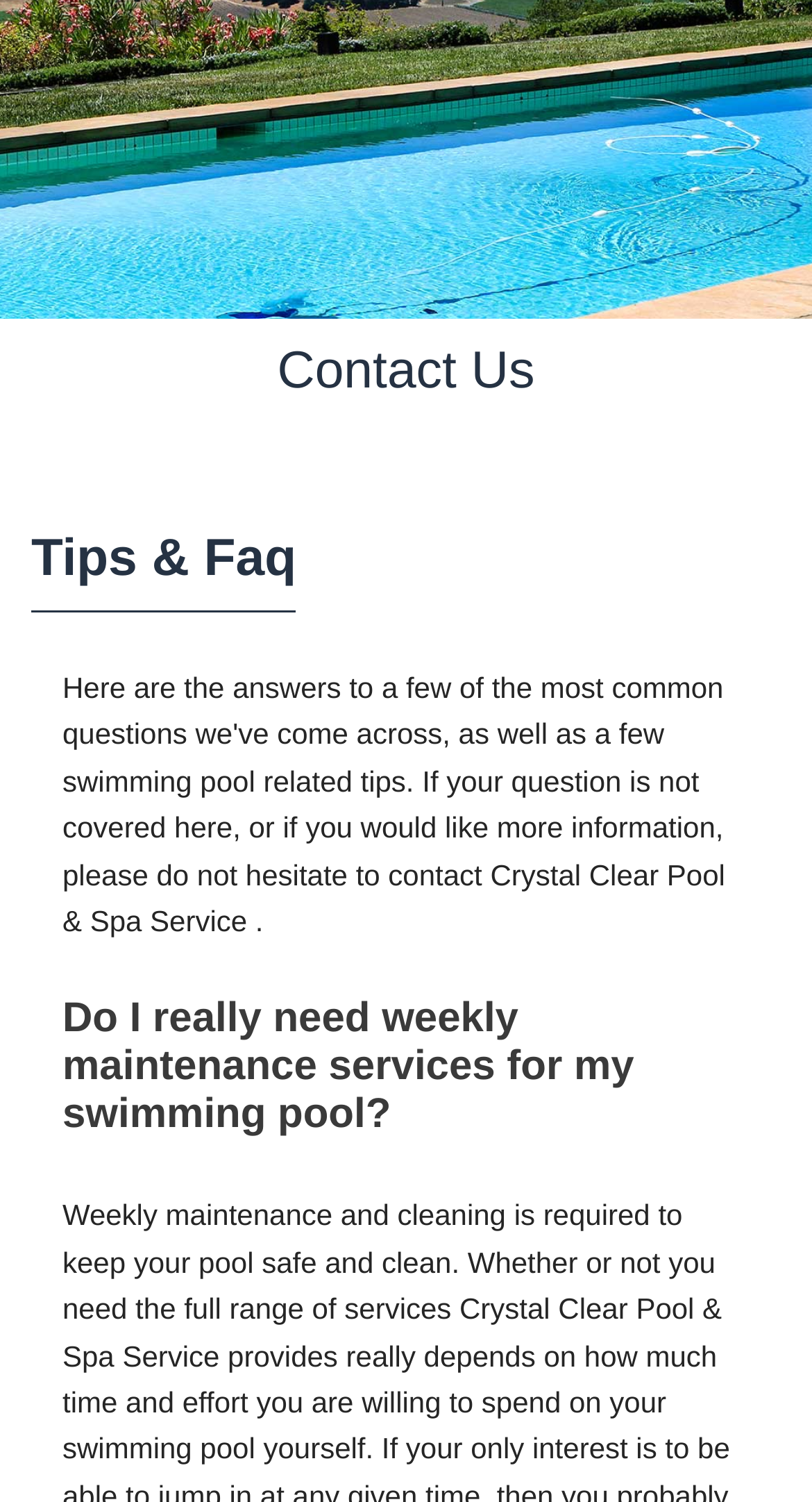Provide the bounding box coordinates for the UI element described in this sentence: "Contact". The coordinates should be four float values between 0 and 1, i.e., [left, top, right, bottom].

[0.0, 0.184, 1.0, 0.248]